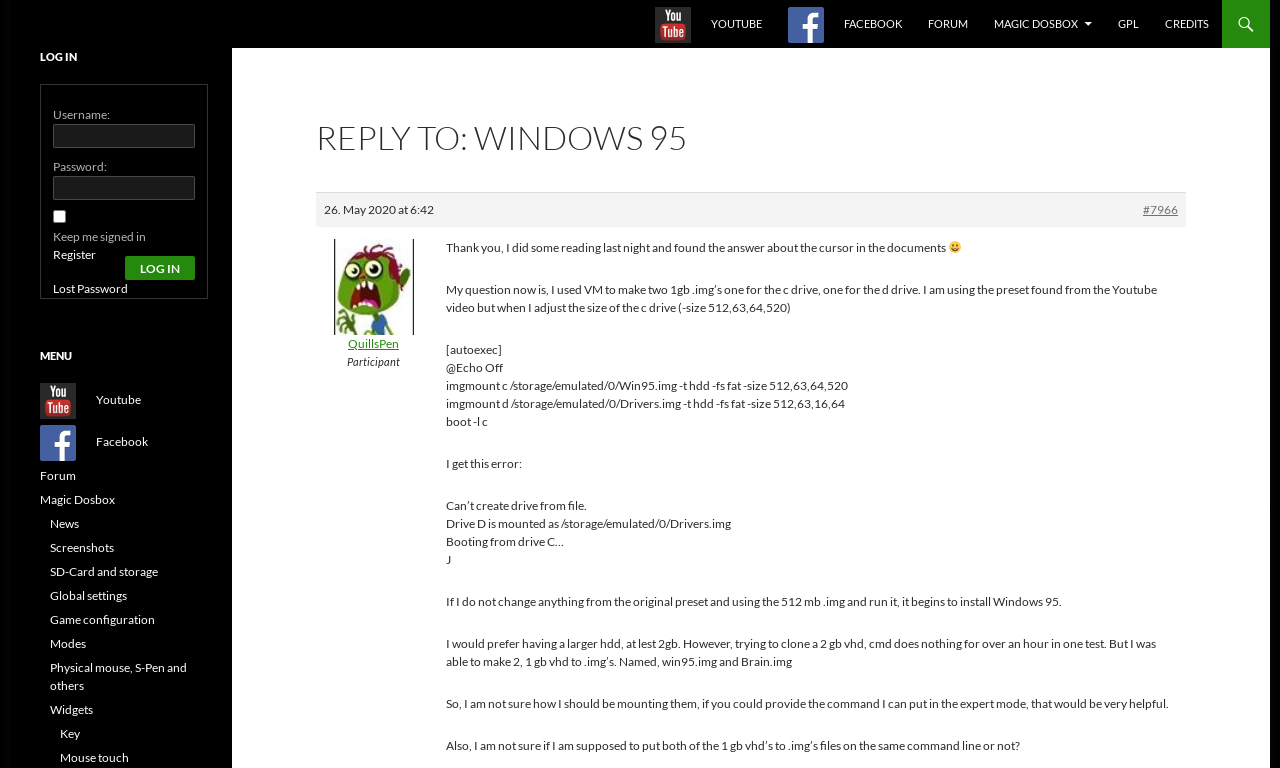Look at the image and give a detailed response to the following question: What is the topic of the discussion?

The topic of the discussion is about installing Windows 95 using Magic Dosbox, and the user is asking for help with mounting two 1GB img files for the C and D drives.